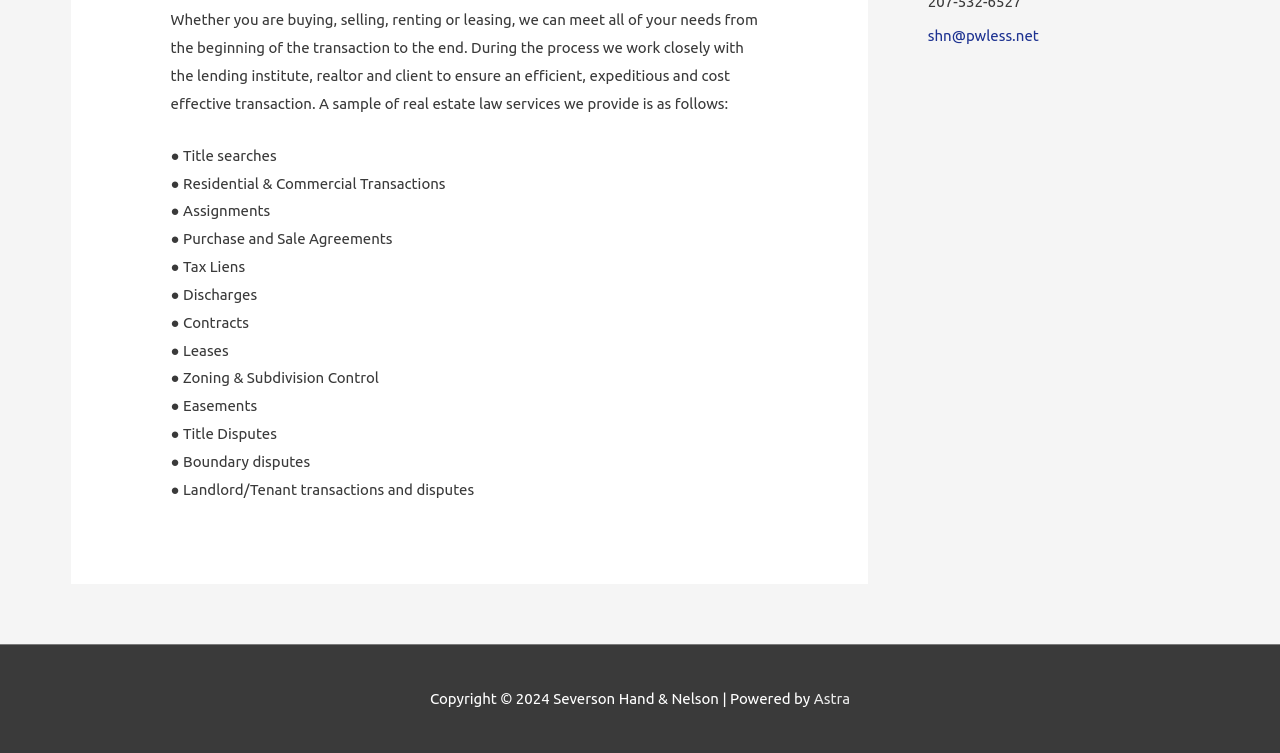Please determine the bounding box coordinates for the UI element described here. Use the format (top-left x, top-left y, bottom-right x, bottom-right y) with values bounded between 0 and 1: Astra

[0.636, 0.916, 0.664, 0.939]